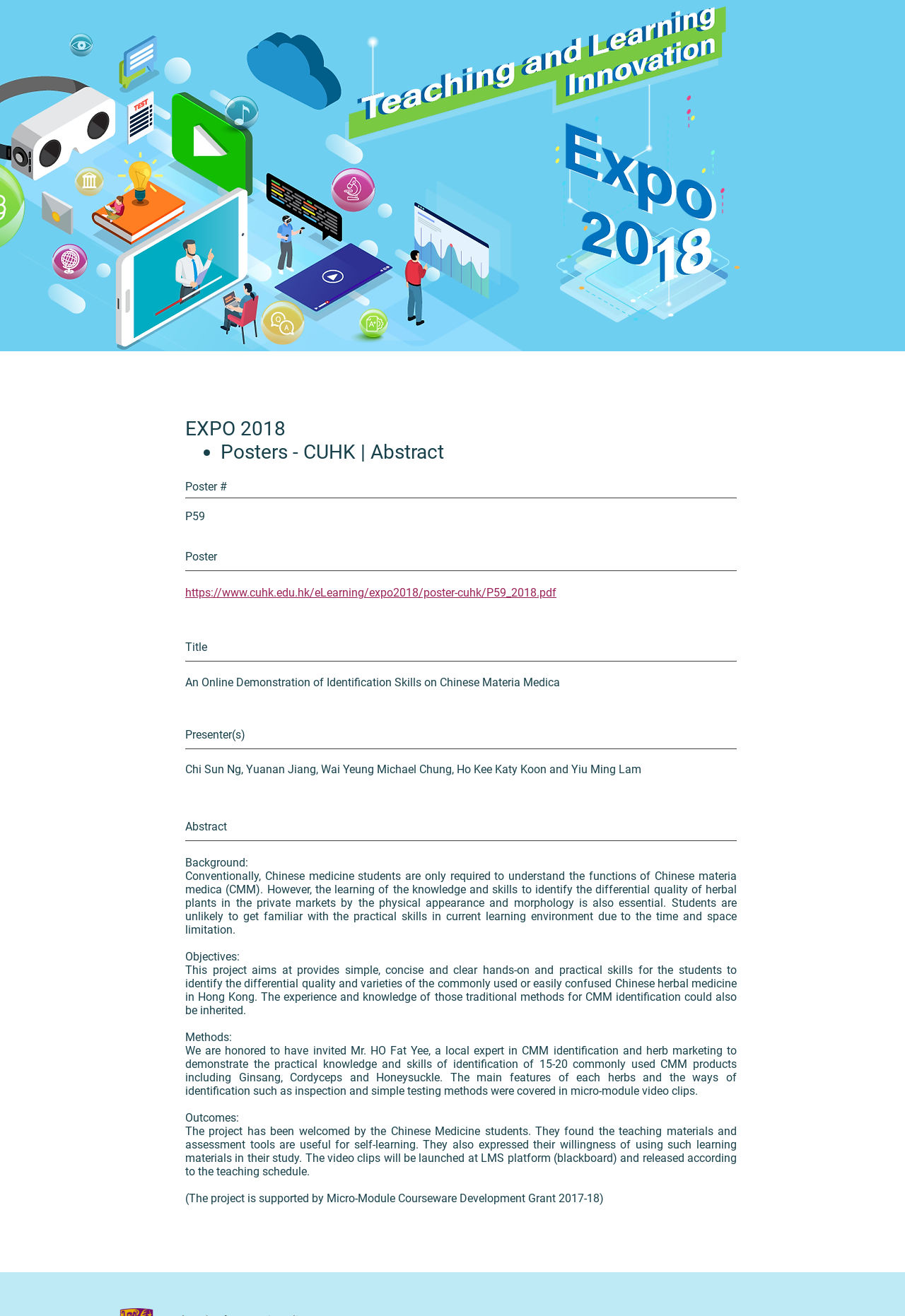Using the given element description, provide the bounding box coordinates (top-left x, top-left y, bottom-right x, bottom-right y) for the corresponding UI element in the screenshot: Posters - CUHK

[0.244, 0.335, 0.393, 0.352]